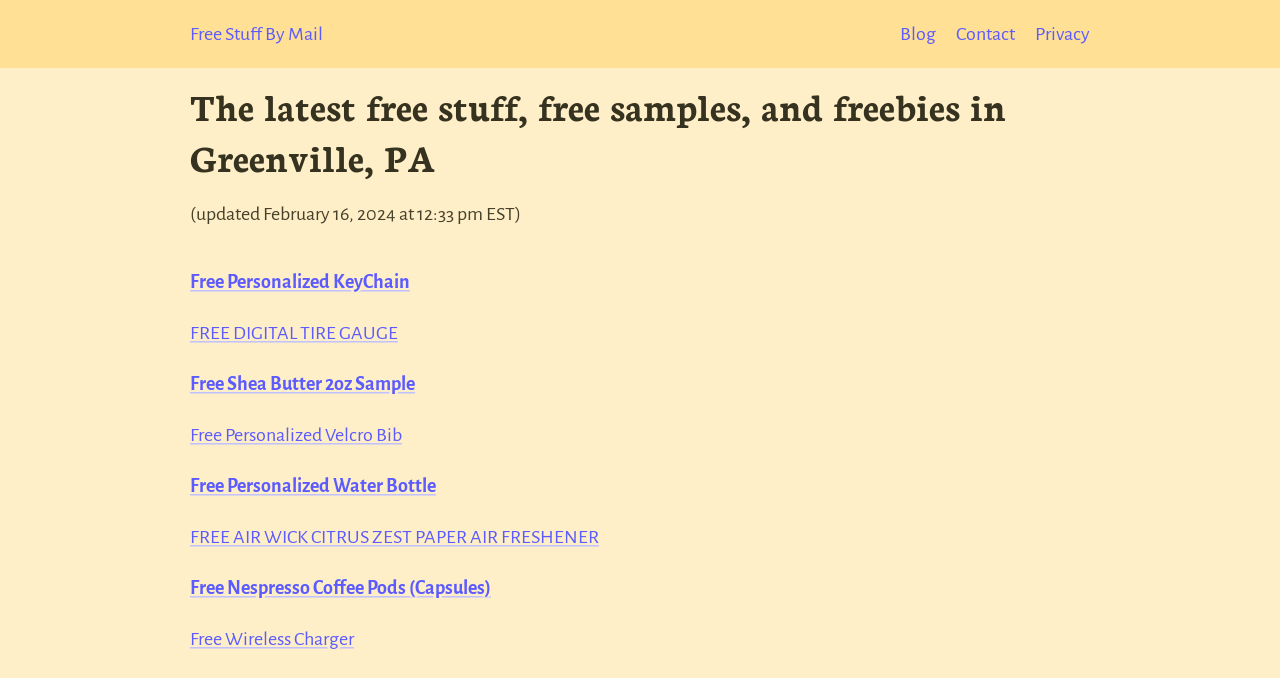How often is the webpage updated?
Answer the question with a single word or phrase derived from the image.

Every 20 minutes